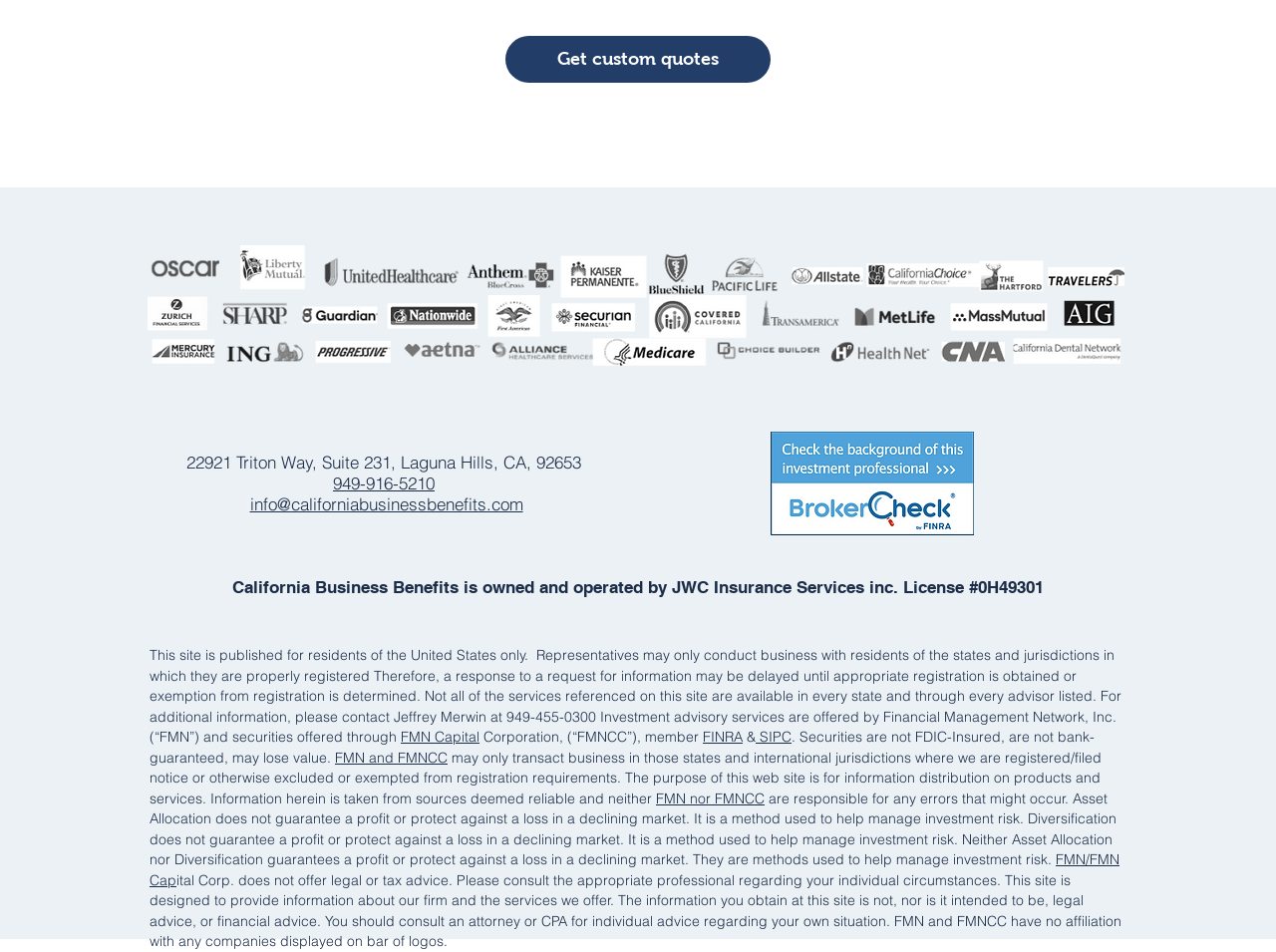Please specify the bounding box coordinates of the element that should be clicked to execute the given instruction: 'Email info@californiabusinessbenefits.com'. Ensure the coordinates are four float numbers between 0 and 1, expressed as [left, top, right, bottom].

[0.196, 0.518, 0.41, 0.54]